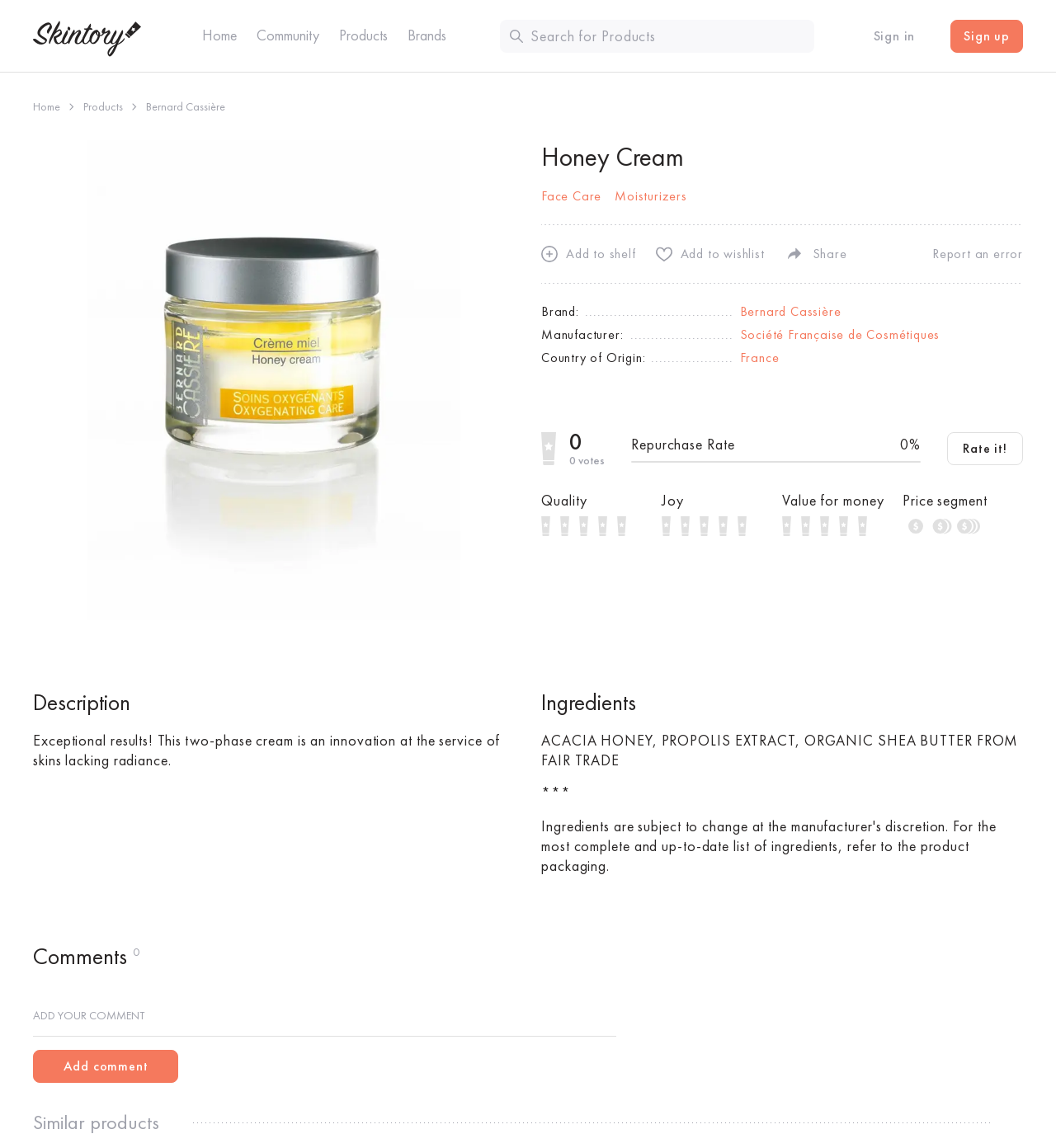Determine the bounding box coordinates for the region that must be clicked to execute the following instruction: "Add to shelf".

[0.512, 0.213, 0.608, 0.23]